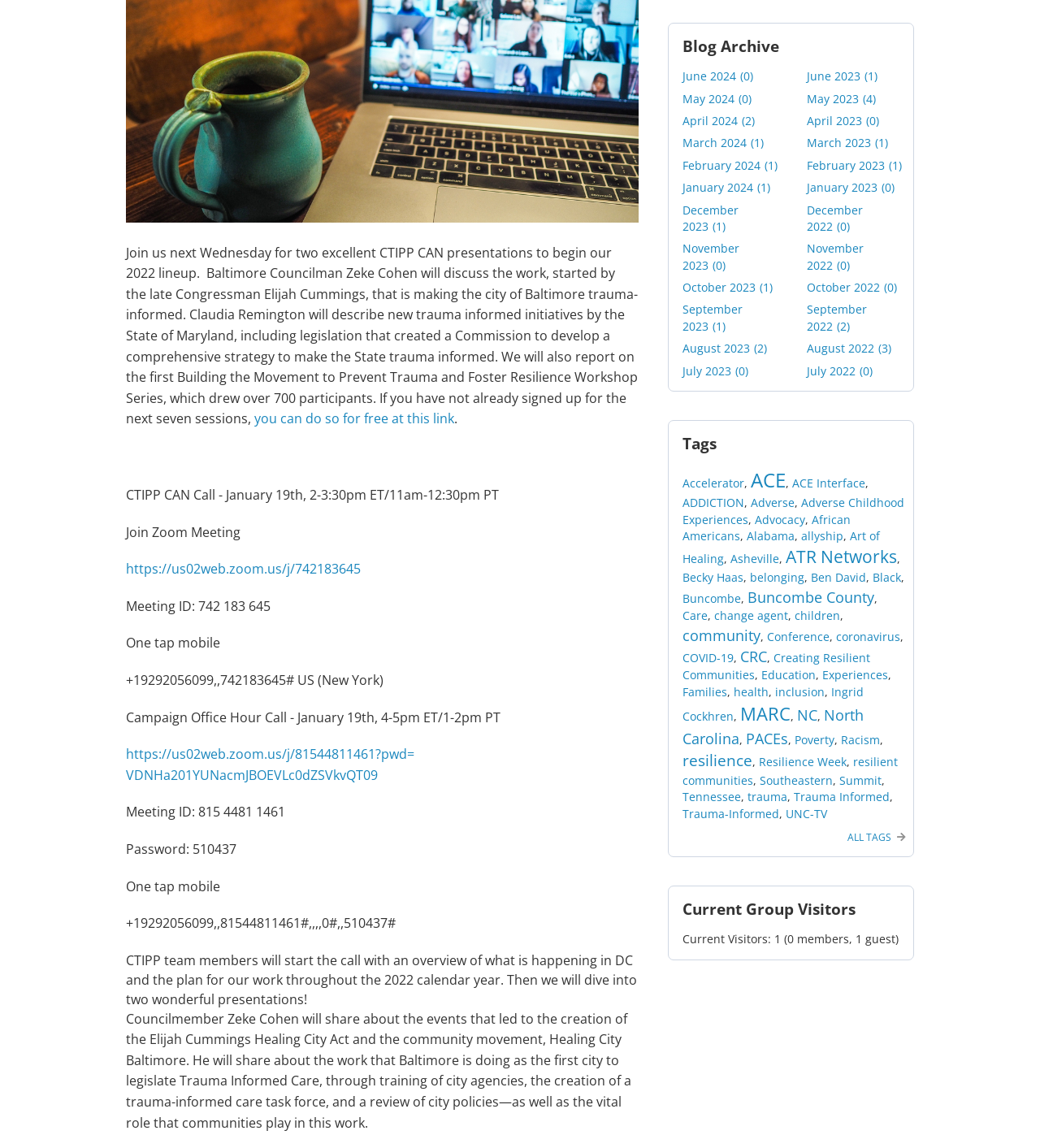Given the element description, predict the bounding box coordinates in the format (top-left x, top-left y, bottom-right x, bottom-right y). Make sure all values are between 0 and 1. Here is the element description: January 2023(0)

[0.776, 0.157, 0.86, 0.17]